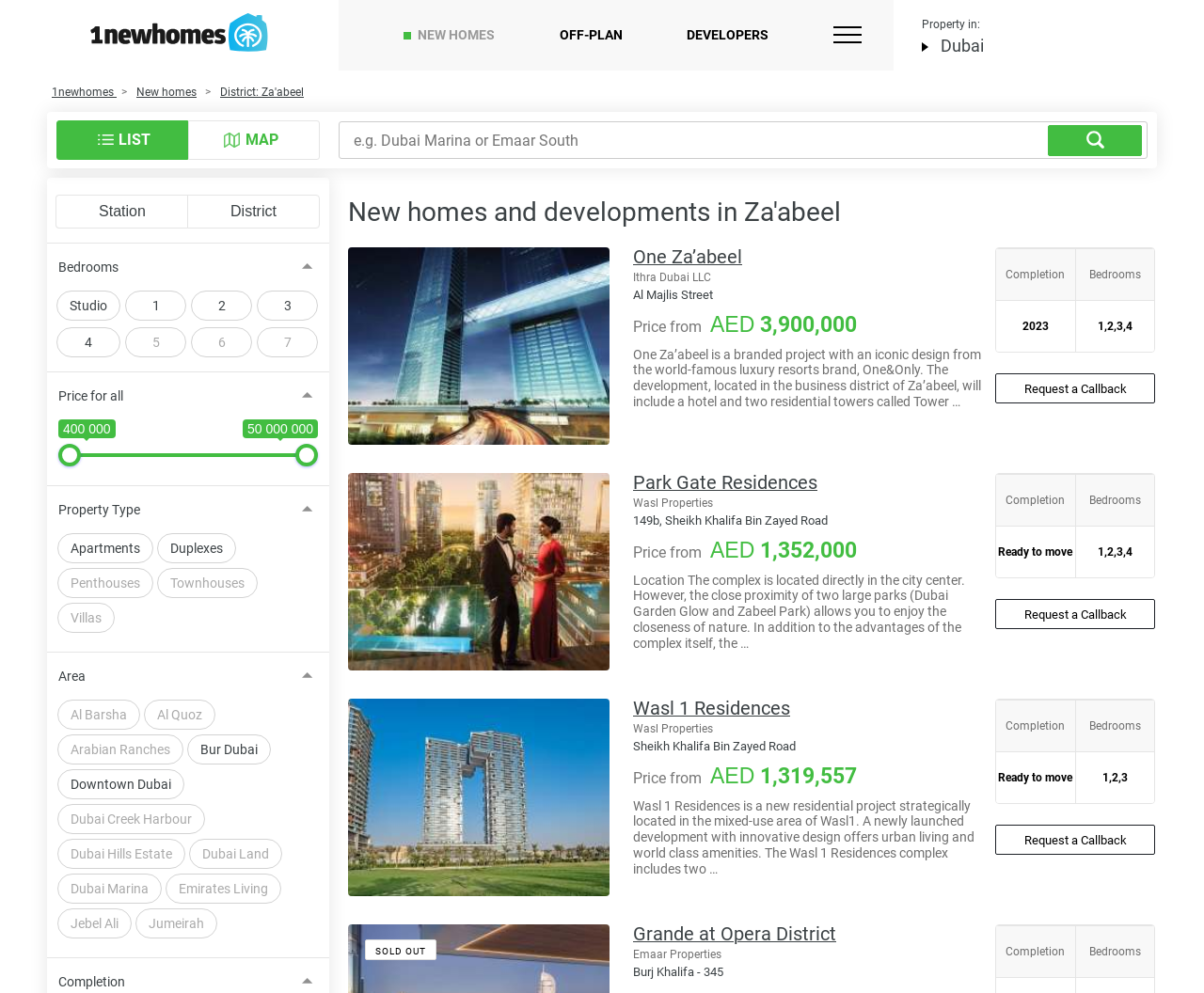What types of properties are available?
Utilize the information in the image to give a detailed answer to the question.

The webpage lists various types of properties, including Apartments, Villas, Duplexes, Penthouses, and Townhouses, under the 'Property Type' section.